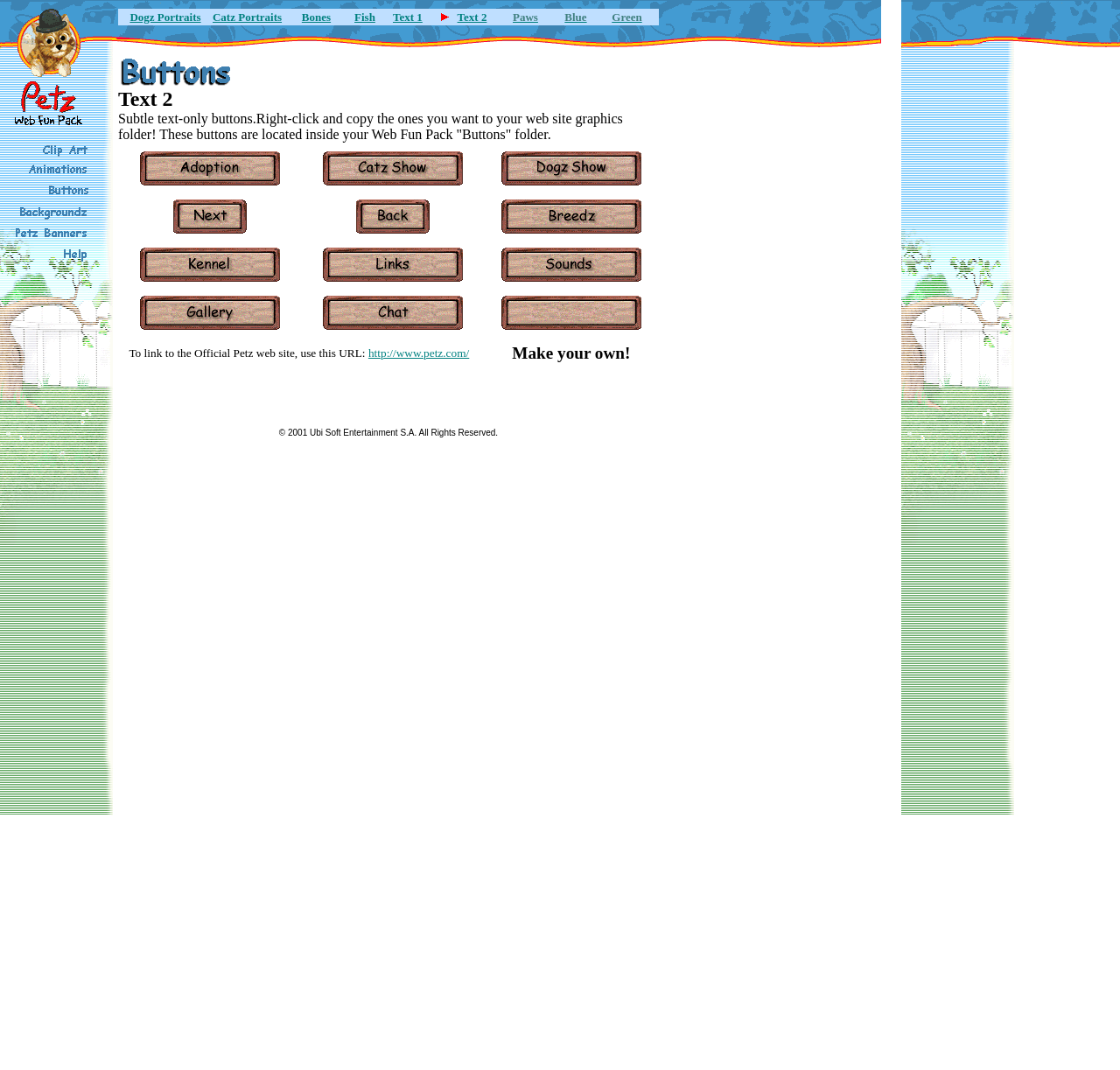Pinpoint the bounding box coordinates of the element you need to click to execute the following instruction: "Click on Clip Art". The bounding box should be represented by four float numbers between 0 and 1, in the format [left, top, right, bottom].

[0.037, 0.135, 0.079, 0.149]